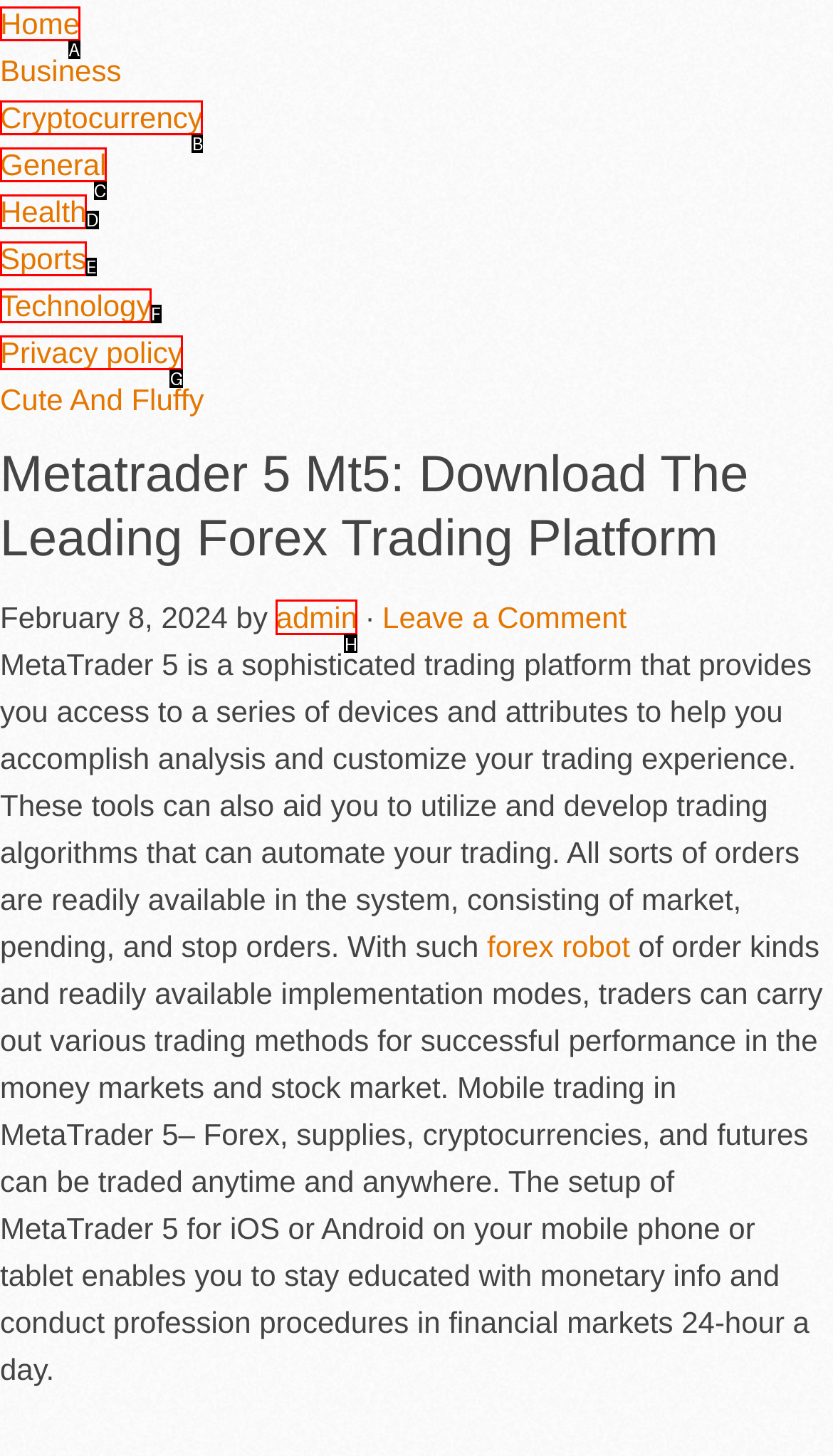Which letter corresponds to the correct option to complete the task: Click on admin?
Answer with the letter of the chosen UI element.

H